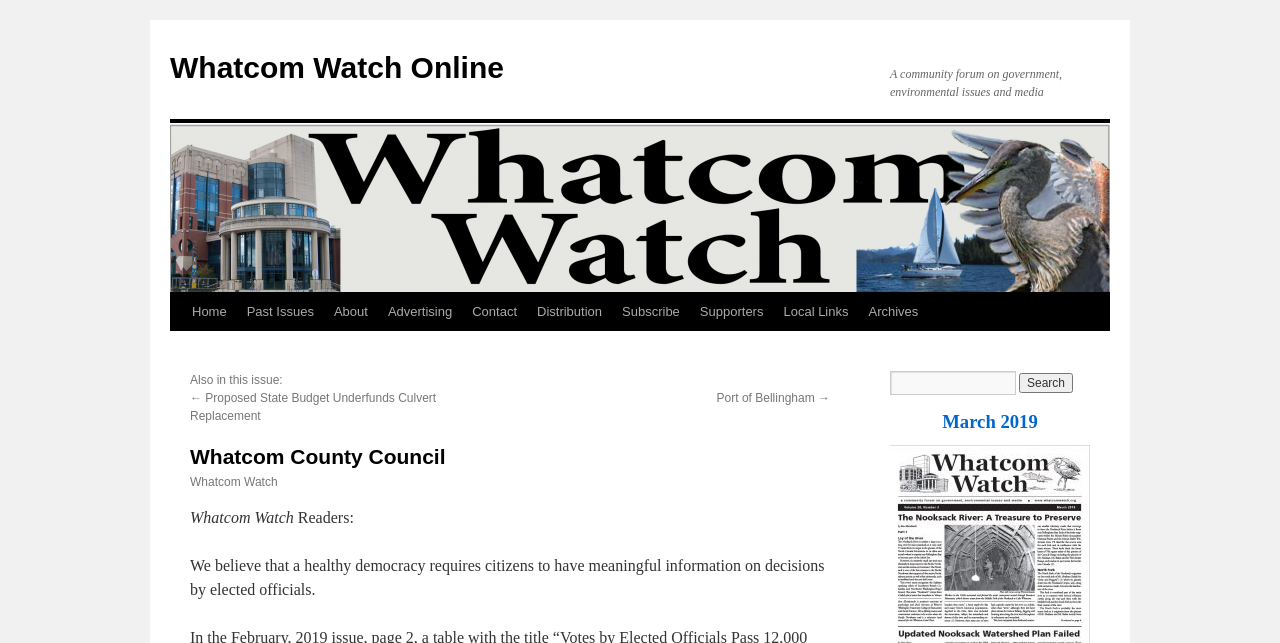Pinpoint the bounding box coordinates of the element to be clicked to execute the instruction: "Read the past issues".

[0.185, 0.456, 0.253, 0.515]